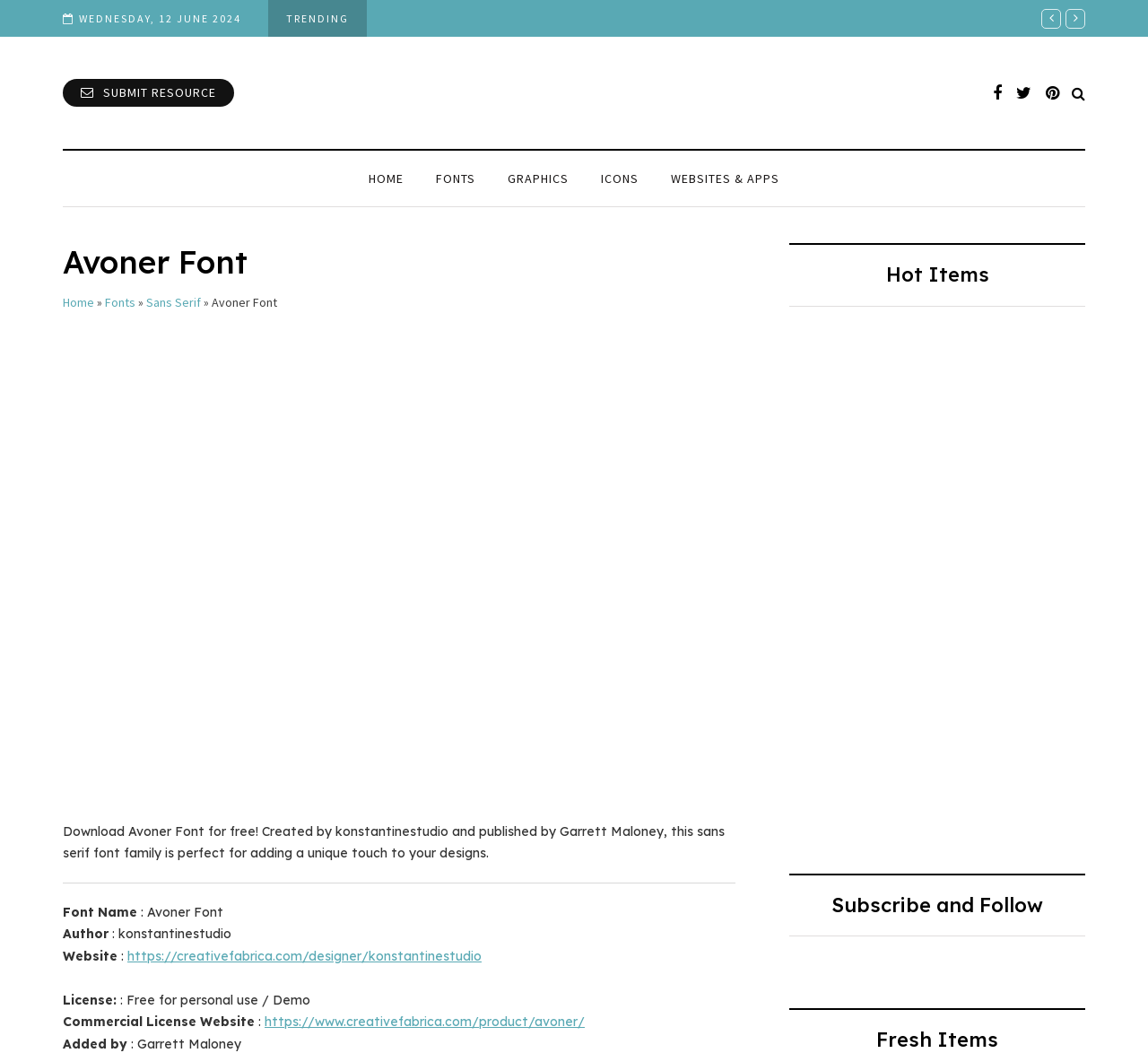Provide the bounding box coordinates for the UI element described in this sentence: "https://www.creativefabrica.com/product/avoner/". The coordinates should be four float values between 0 and 1, i.e., [left, top, right, bottom].

[0.23, 0.963, 0.509, 0.978]